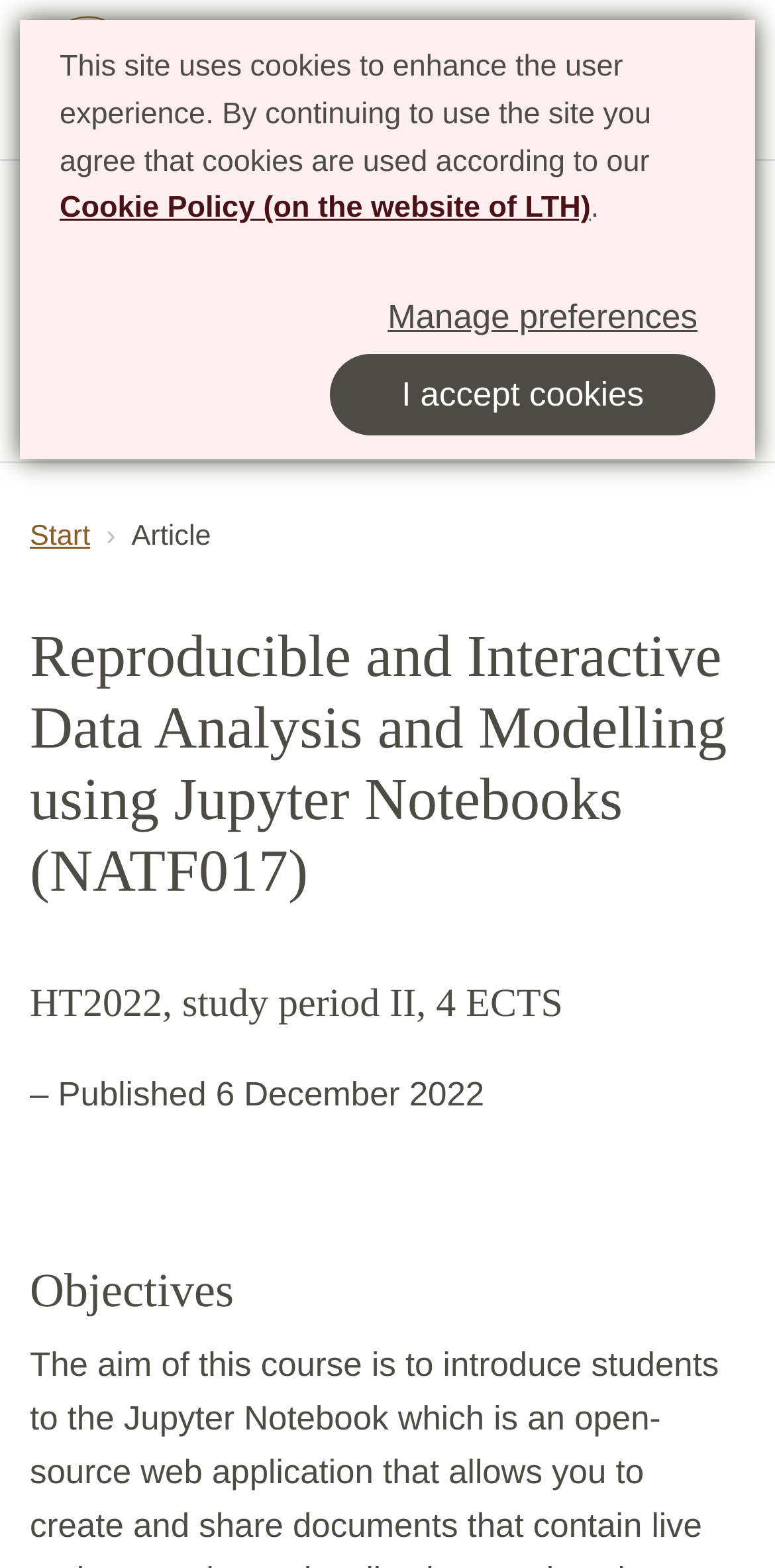Refer to the image and provide a thorough answer to this question:
What is the name of the university?

I found the answer by looking at the text element 'Lund university' located at the top left of the webpage, which is a part of the breadcrumb navigation.